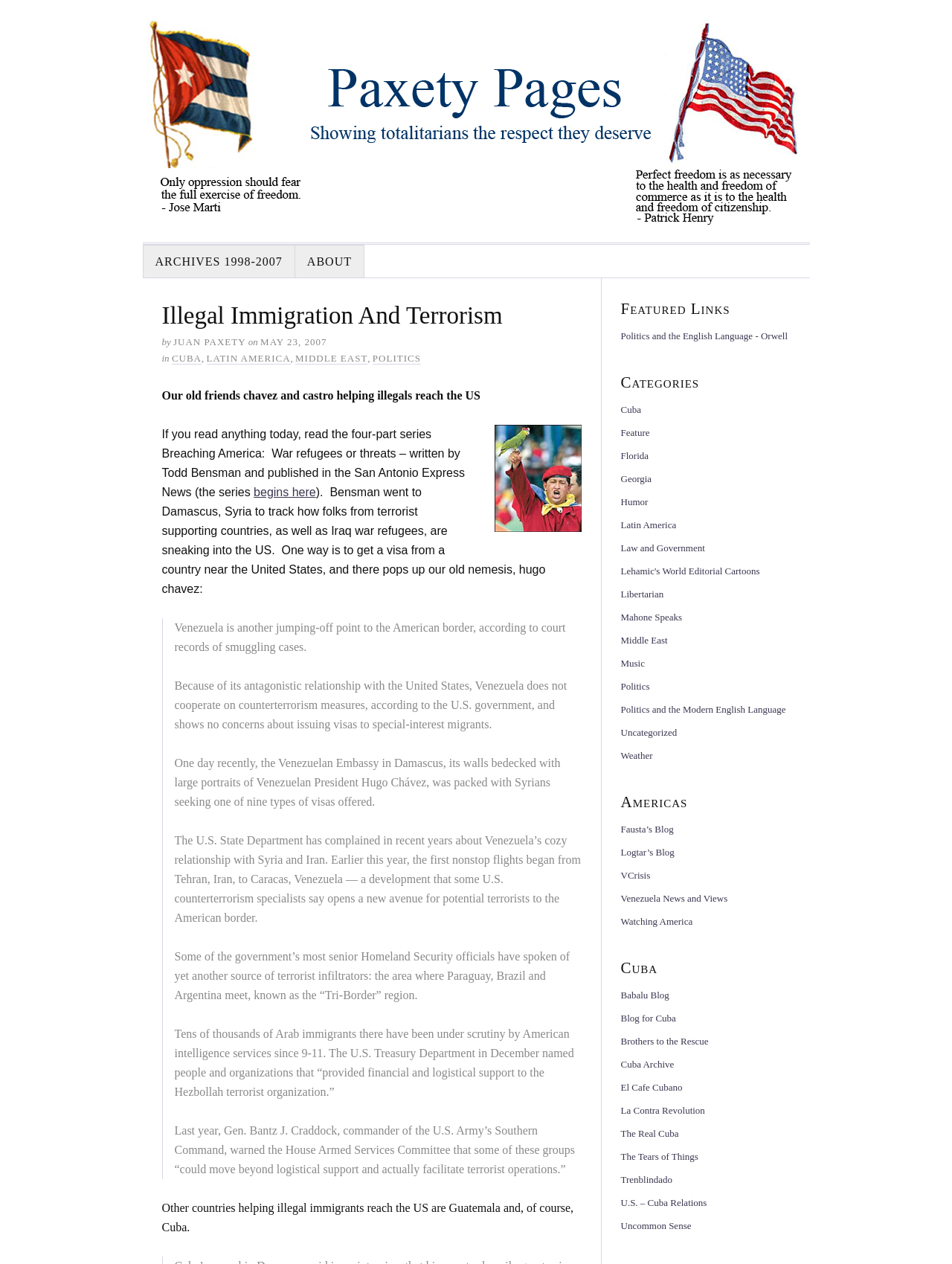Identify and provide the text content of the webpage's primary headline.

Illegal Immigration And Terrorism